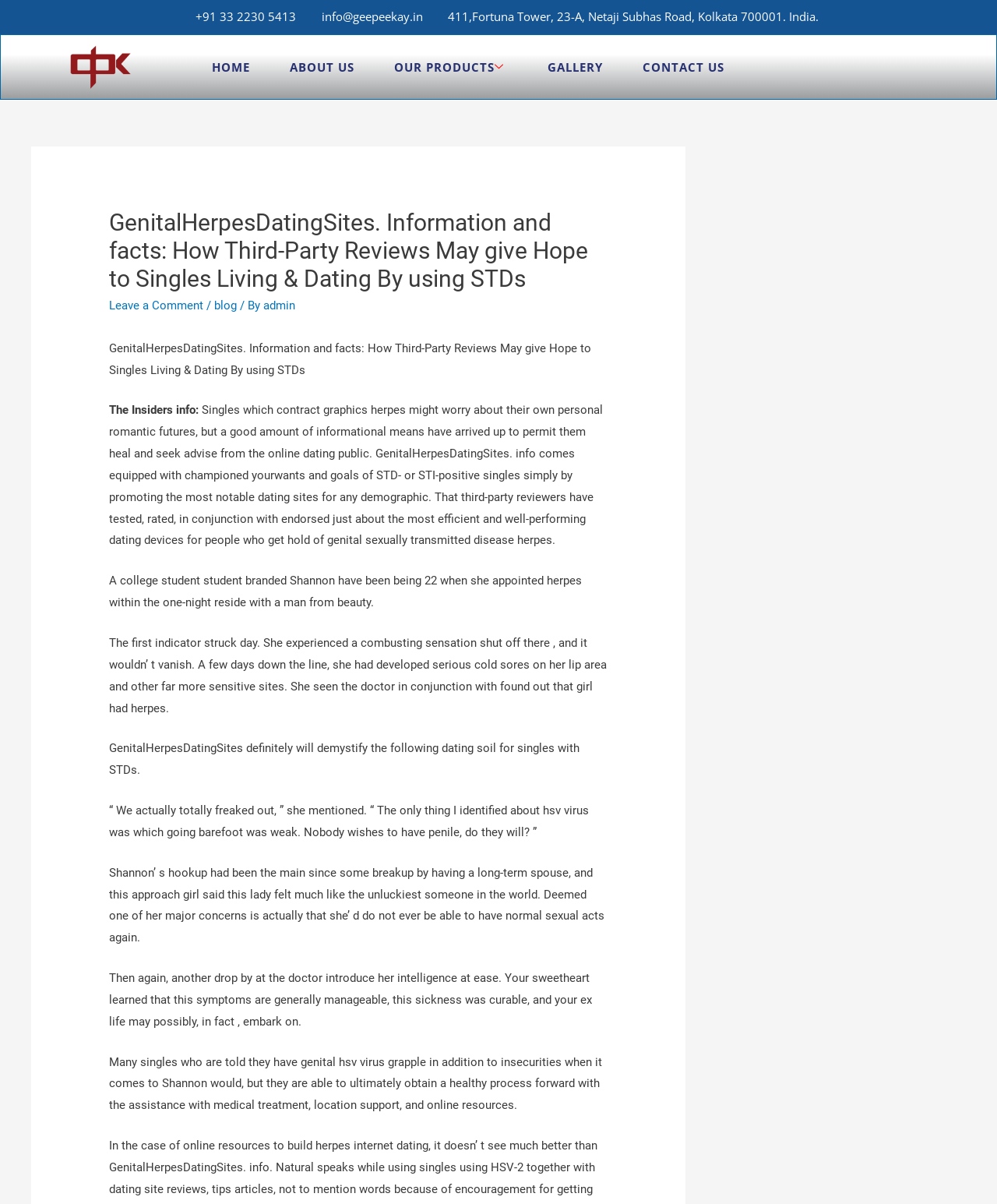Generate a comprehensive caption for the webpage you are viewing.

This webpage is about GenitalHerpesDatingSites, a platform that provides information and resources for singles living with STDs, specifically genital herpes. At the top left corner, there is a phone number "+91 33 2230 5413" and an email address "info@geepeekay.in" followed by a physical address in Kolkata, India. 

Below this section, there is a navigation menu with five links: "HOME", "ABOUT US", "OUR PRODUCTS", "GALLERY", and "CONTACT US". 

The main content of the webpage is divided into several sections. The first section has a heading that matches the title of the webpage, followed by a link to "Leave a Comment" and a blog post author's name "admin". 

The next section provides an introduction to the topic, explaining that singles with genital herpes may worry about their romantic futures, but there are resources available to help them heal and connect with others. The text goes on to describe how GenitalHerpesDatingSites has championed the needs and goals of STD-positive singles by promoting top dating sites for this demographic.

The following sections tell the story of a college student named Shannon who contracted genital herpes from a one-night stand. The text describes her experience, from the initial symptoms to her diagnosis and subsequent struggles with insecurities about her sexual health. However, with medical treatment and support, Shannon is able to move forward and find a healthy way to navigate her dating life.

Throughout the webpage, there are no images, but there are several blocks of text that provide information and personal anecdotes about living with genital herpes and dating.